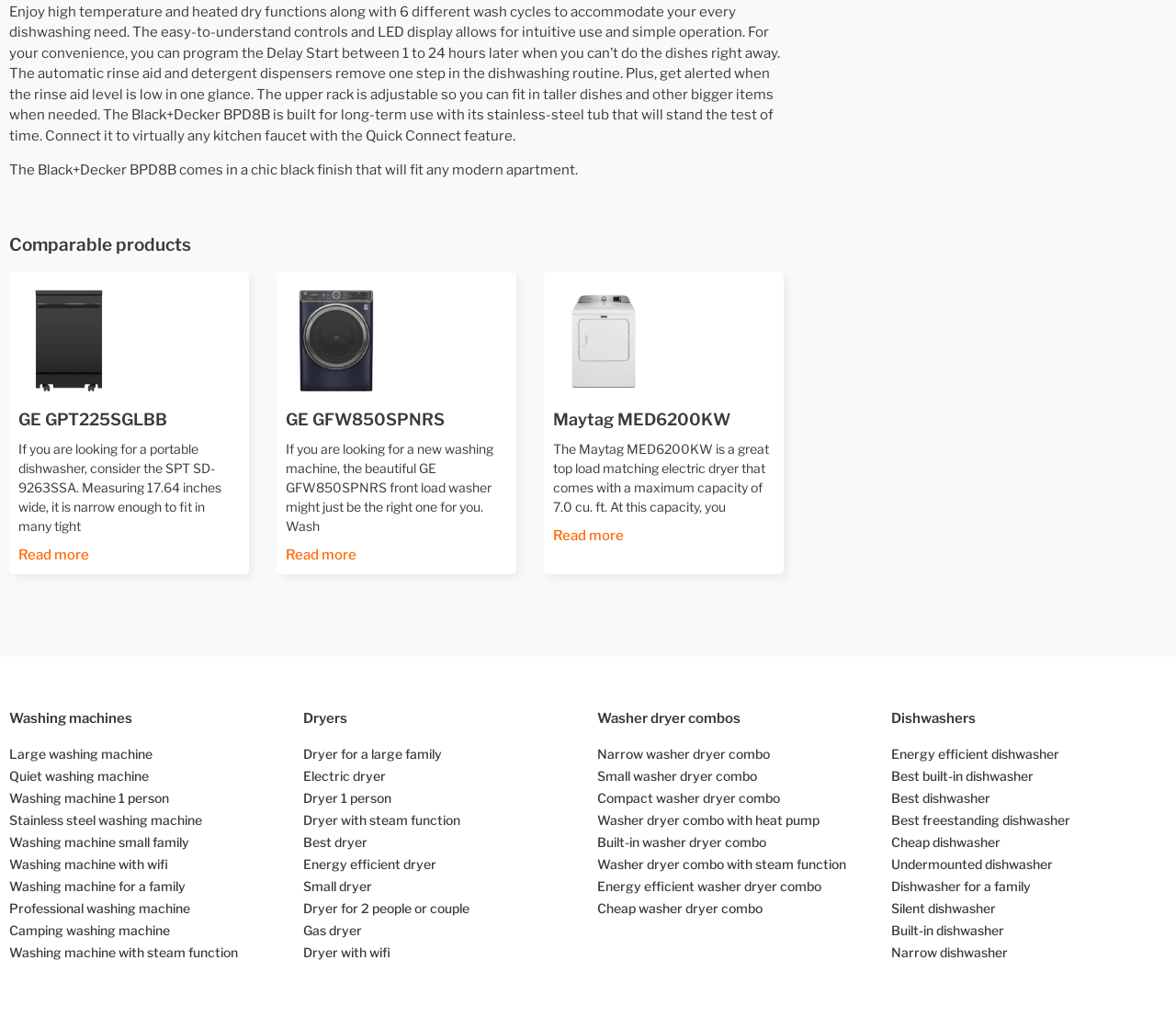Predict the bounding box coordinates for the UI element described as: "Narrow dishwasher". The coordinates should be four float numbers between 0 and 1, presented as [left, top, right, bottom].

[0.758, 0.929, 0.857, 0.944]